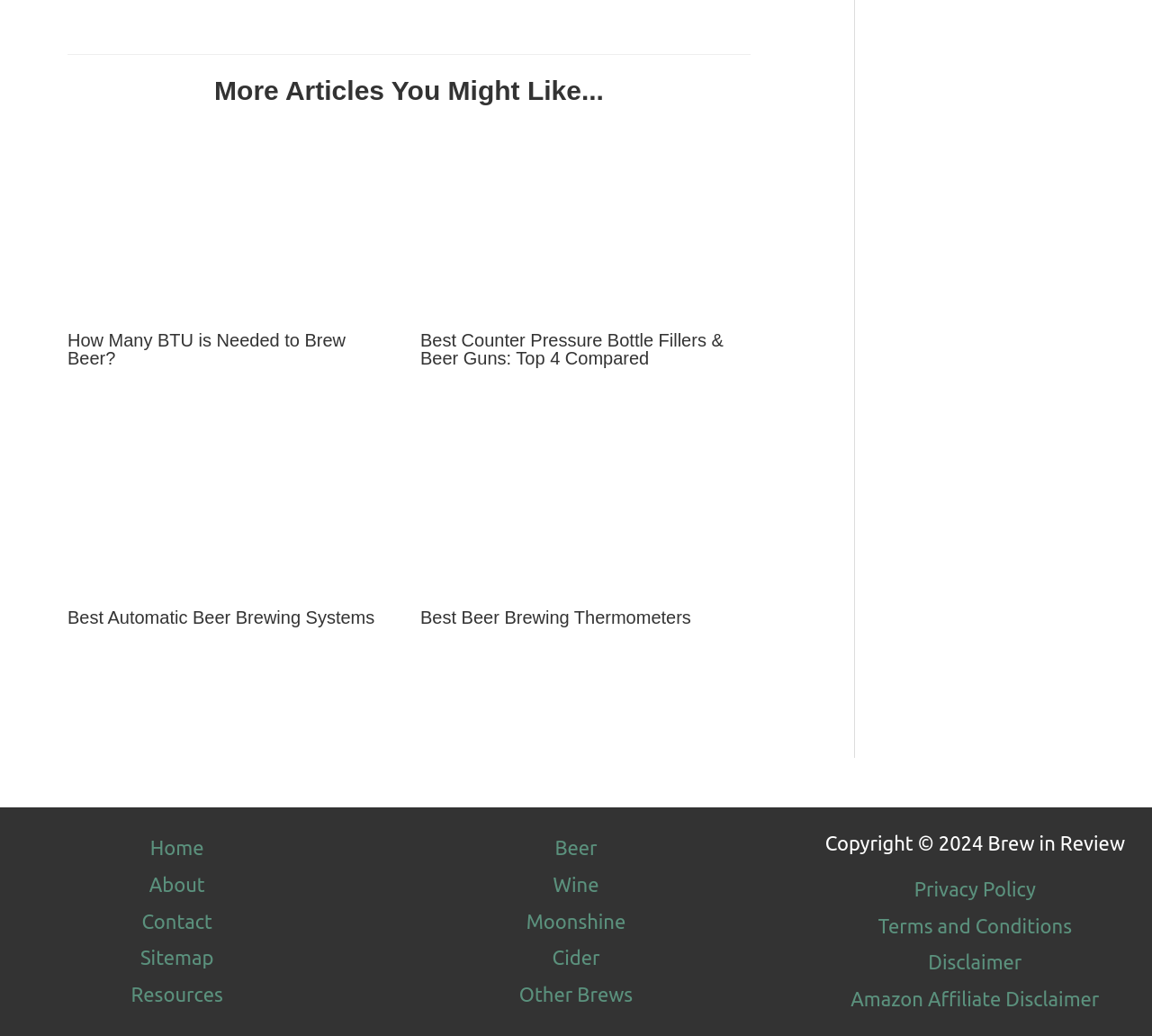Determine the bounding box coordinates for the UI element with the following description: "Best Automatic Beer Brewing Systems". The coordinates should be four float numbers between 0 and 1, represented as [left, top, right, bottom].

[0.059, 0.586, 0.325, 0.605]